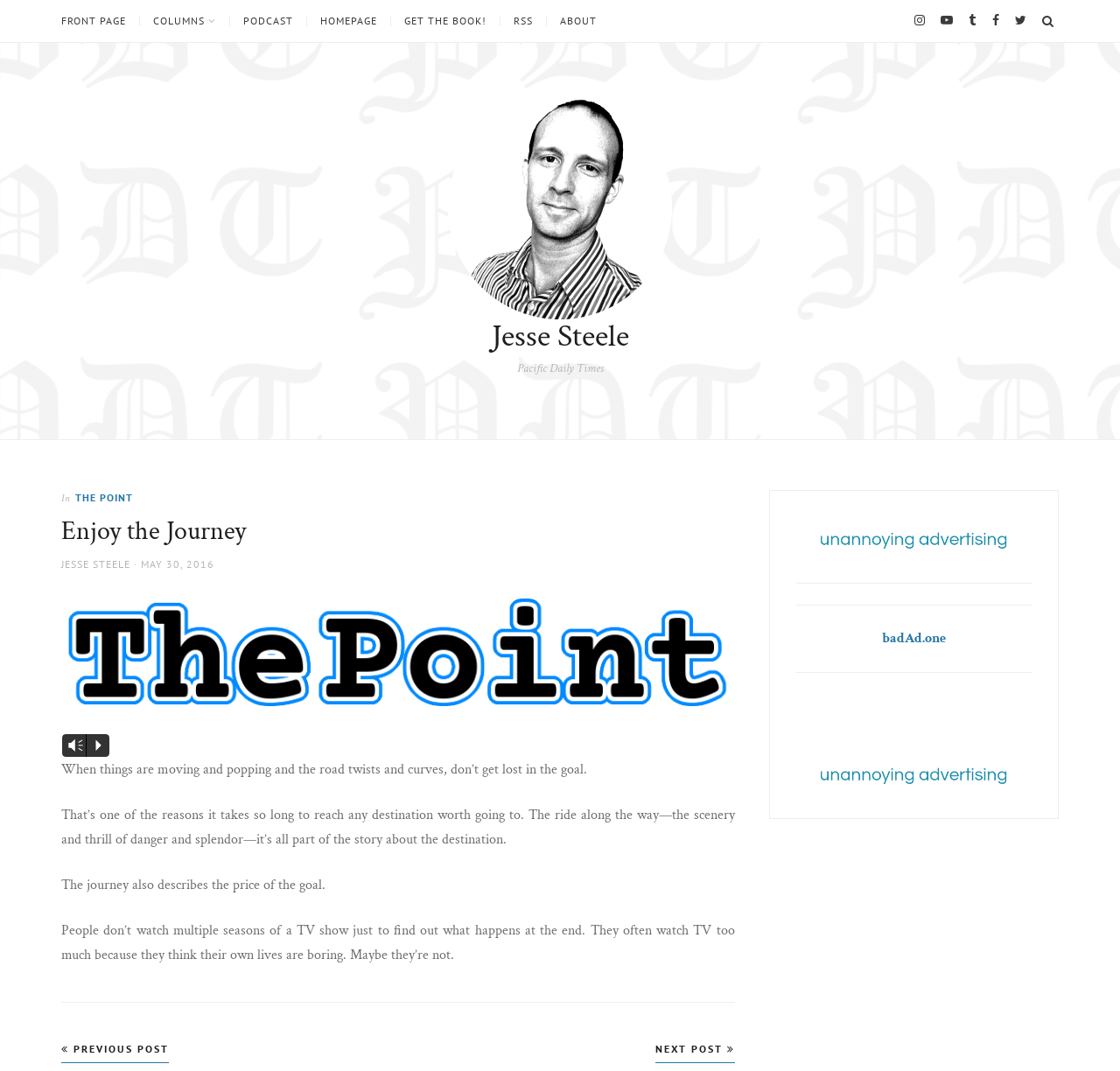Can you identify the bounding box coordinates of the clickable region needed to carry out this instruction: 'Explore the 'Papers of Sir John Jackson' fonds'? The coordinates should be four float numbers within the range of 0 to 1, stated as [left, top, right, bottom].

None